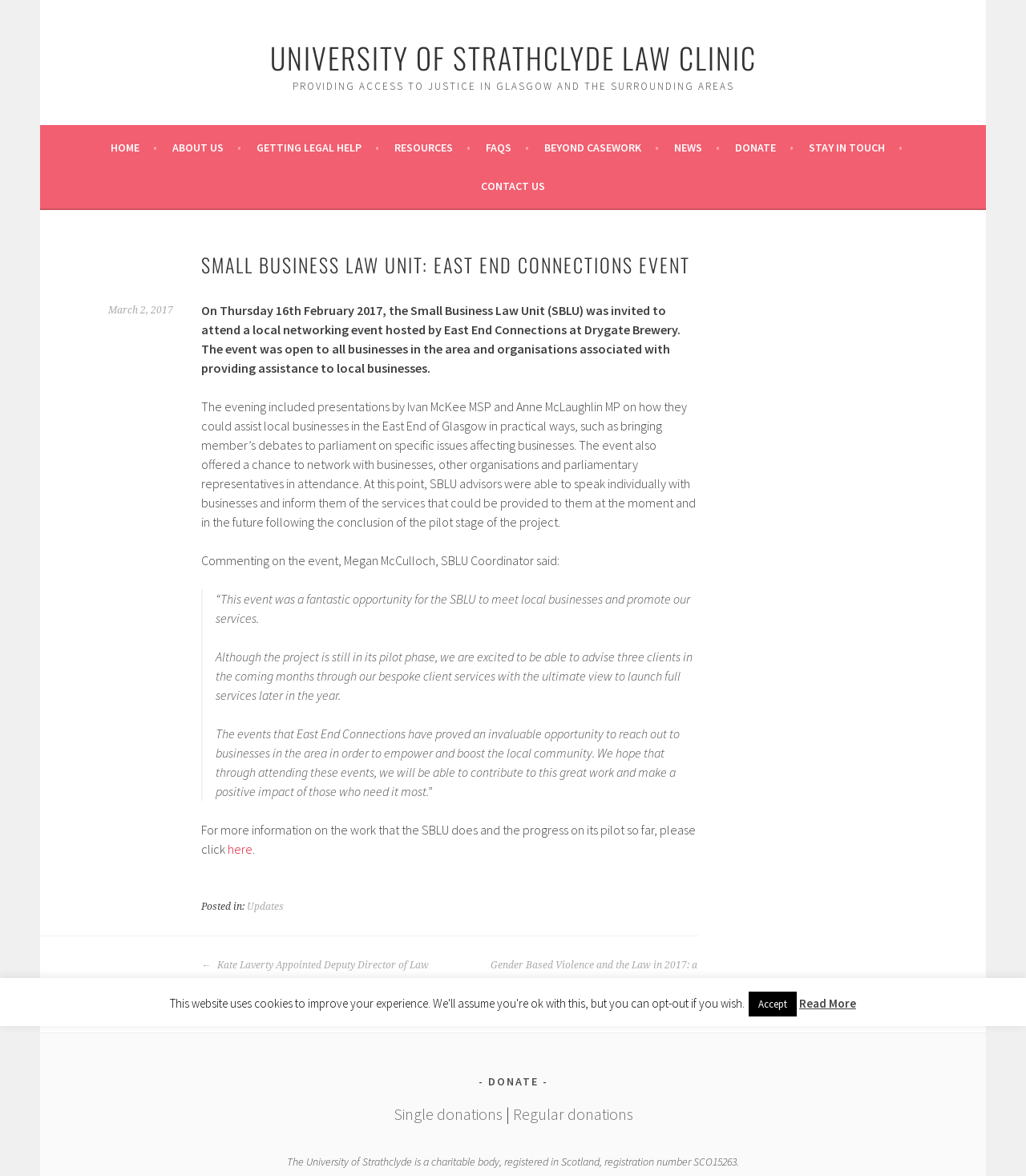Given the element description, predict the bounding box coordinates in the format (top-left x, top-left y, bottom-right x, bottom-right y). Make sure all values are between 0 and 1. Here is the element description: University of Strathclyde Law Clinic

[0.263, 0.031, 0.737, 0.067]